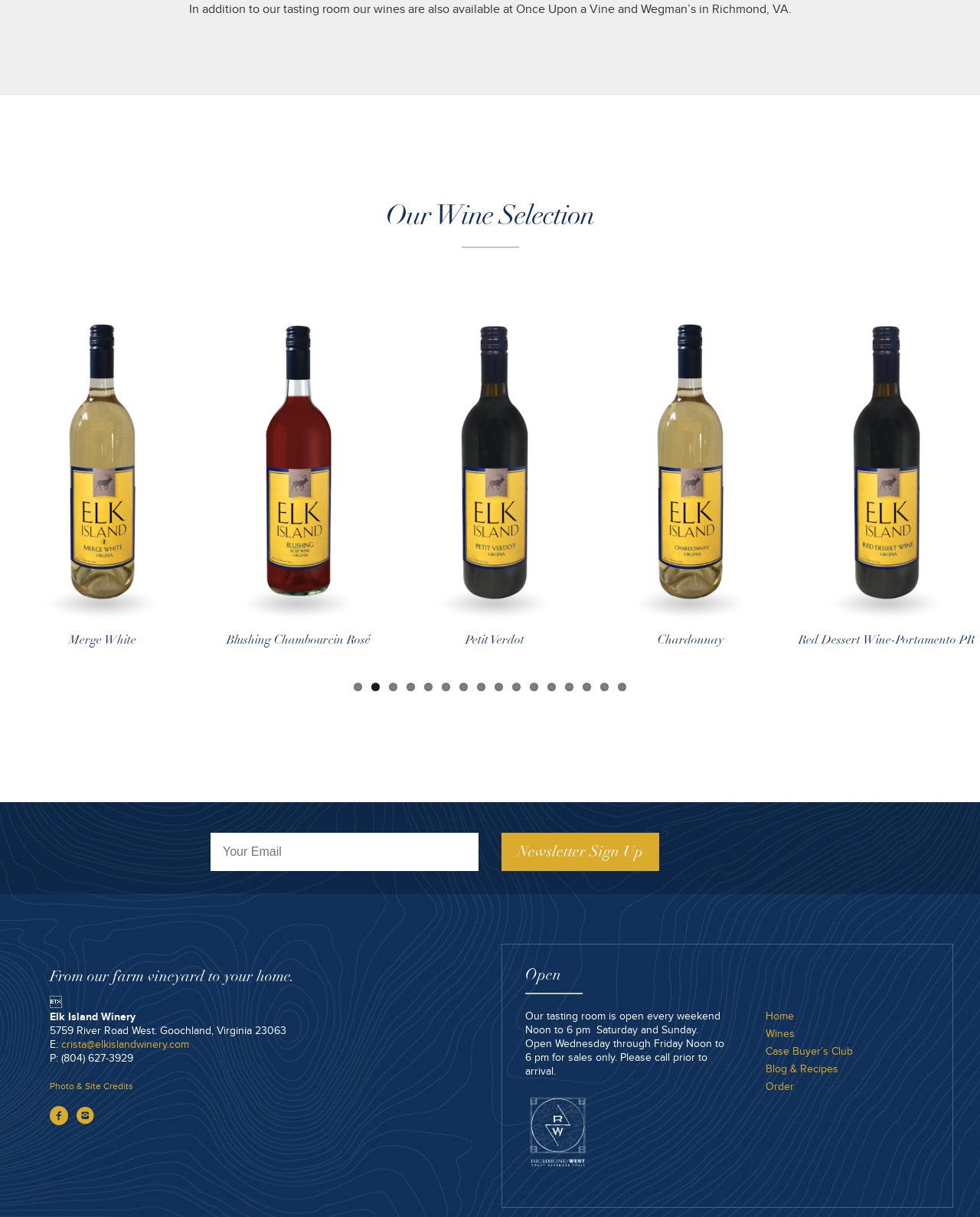What is the name of the winery?
Identify the answer in the screenshot and reply with a single word or phrase.

Elk Island Winery